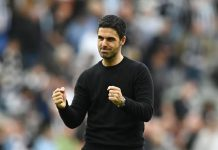What is Mikel Arteta doing with his fists?
Kindly offer a comprehensive and detailed response to the question.

In the image, Mikel Arteta is caught in a moment of triumph, and he is raising his fists in a victorious gesture, possibly in response to a thrilling moment during a match, conveying a sense of excitement and celebration.